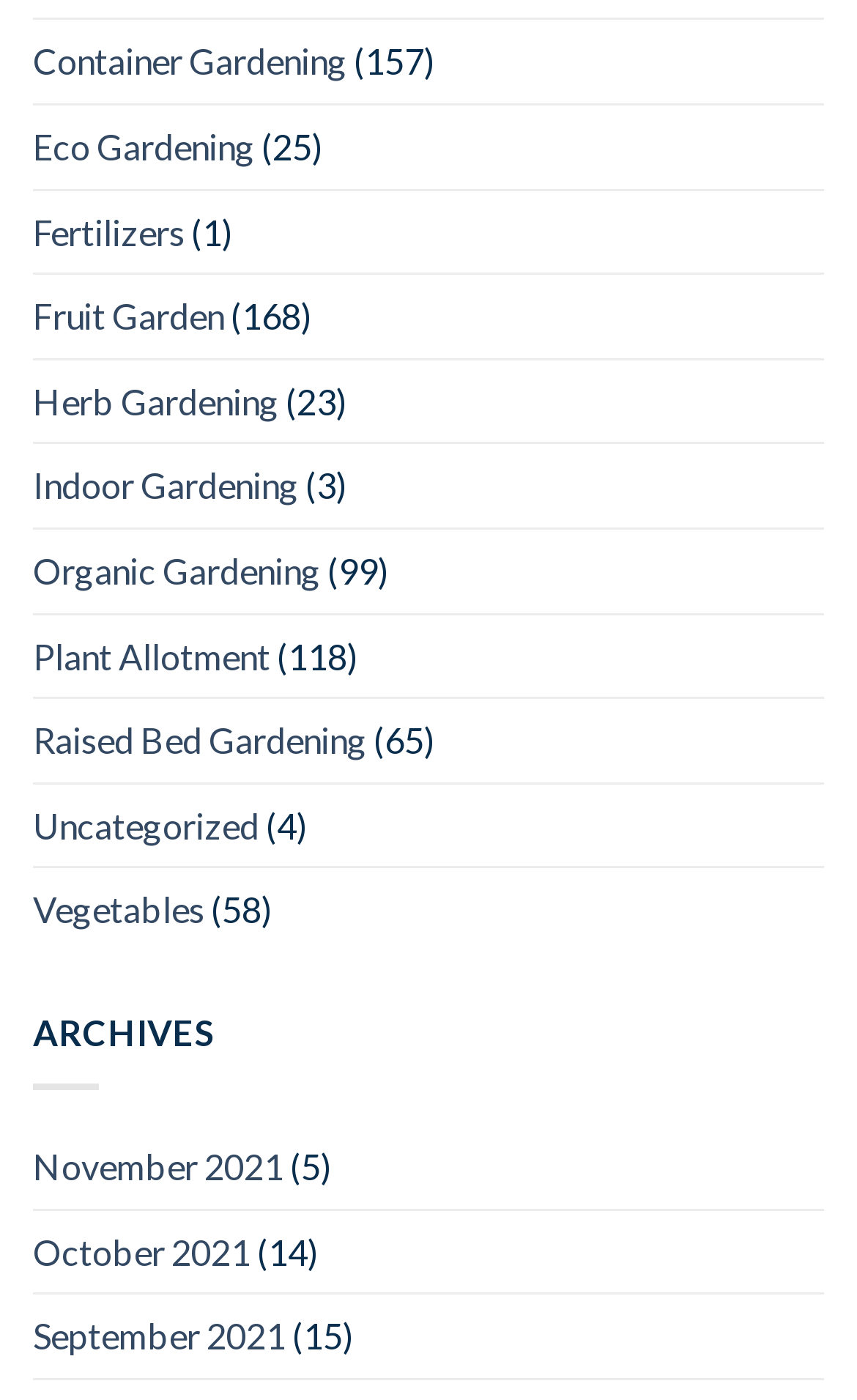Please identify the coordinates of the bounding box for the clickable region that will accomplish this instruction: "go to Fertilizers".

[0.038, 0.136, 0.215, 0.195]